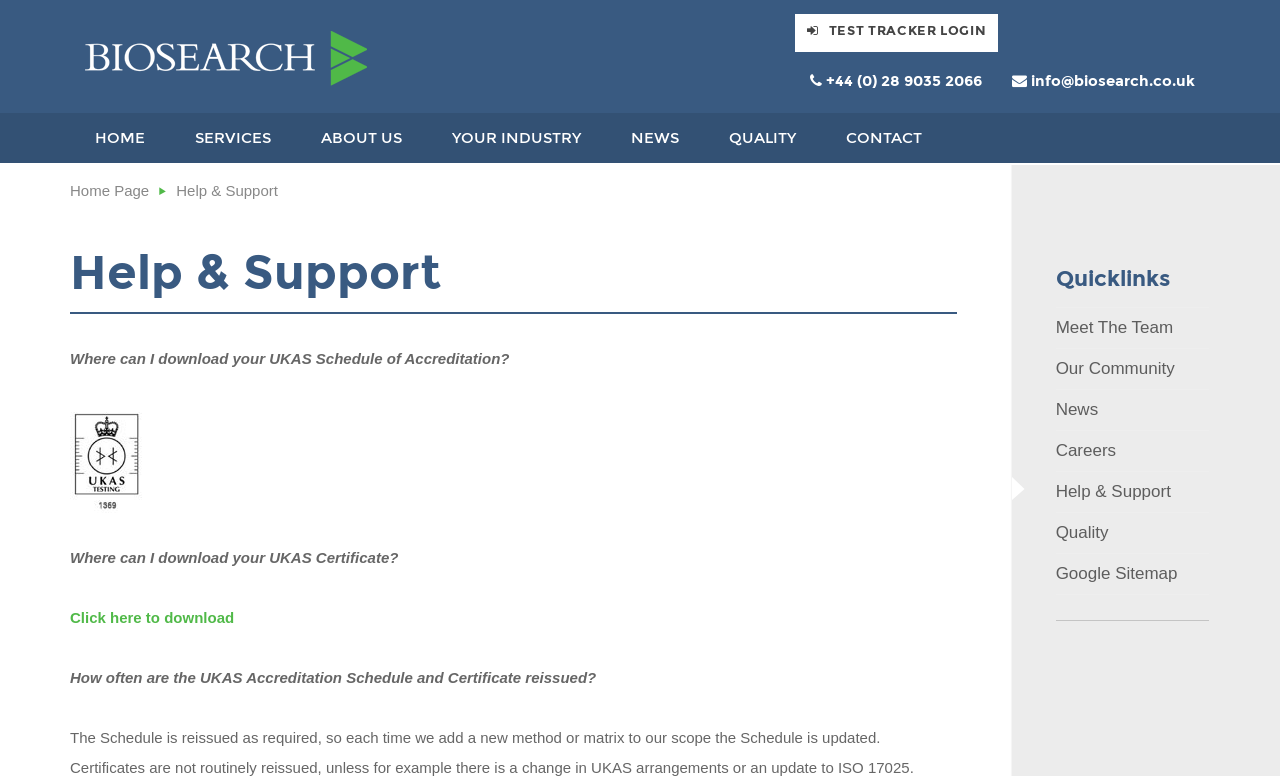Bounding box coordinates are to be given in the format (top-left x, top-left y, bottom-right x, bottom-right y). All values must be floating point numbers between 0 and 1. Provide the bounding box coordinate for the UI element described as: +44 (0) 28 9035 2066

[0.633, 0.093, 0.767, 0.116]